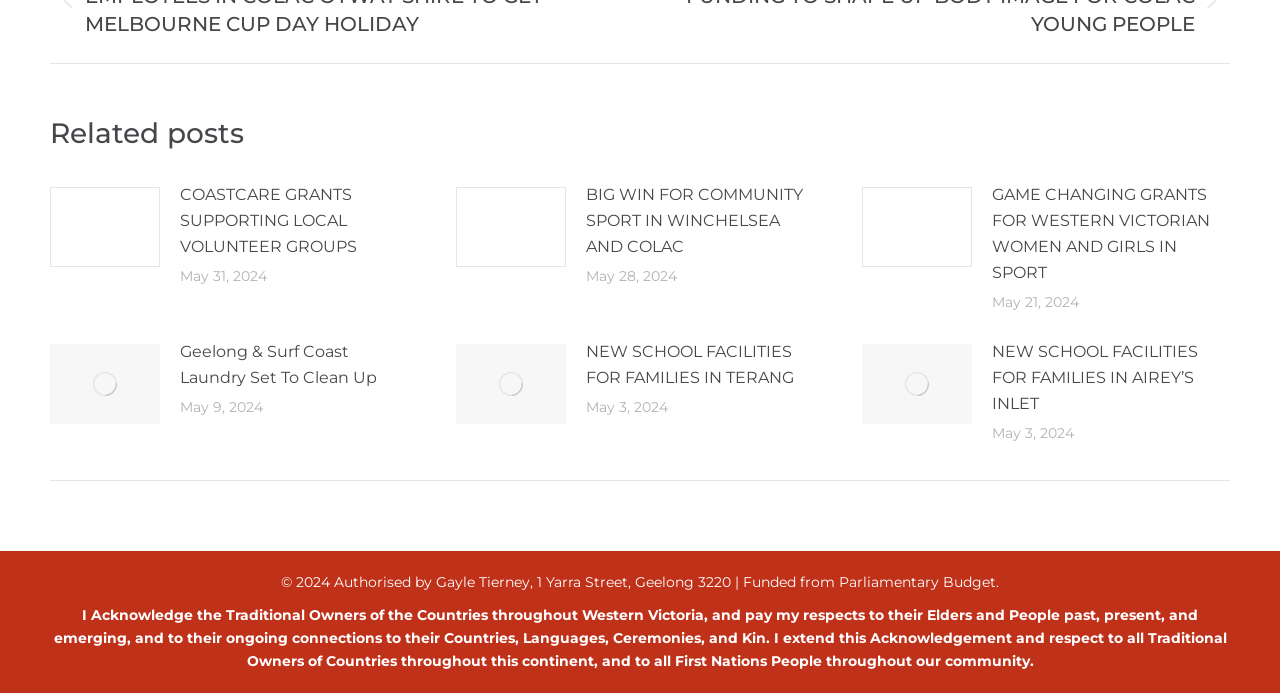Give a concise answer using one word or a phrase to the following question:
What is the title of the first article?

COASTCARE GRANTS SUPPORTING LOCAL VOLUNTEER GROUPS